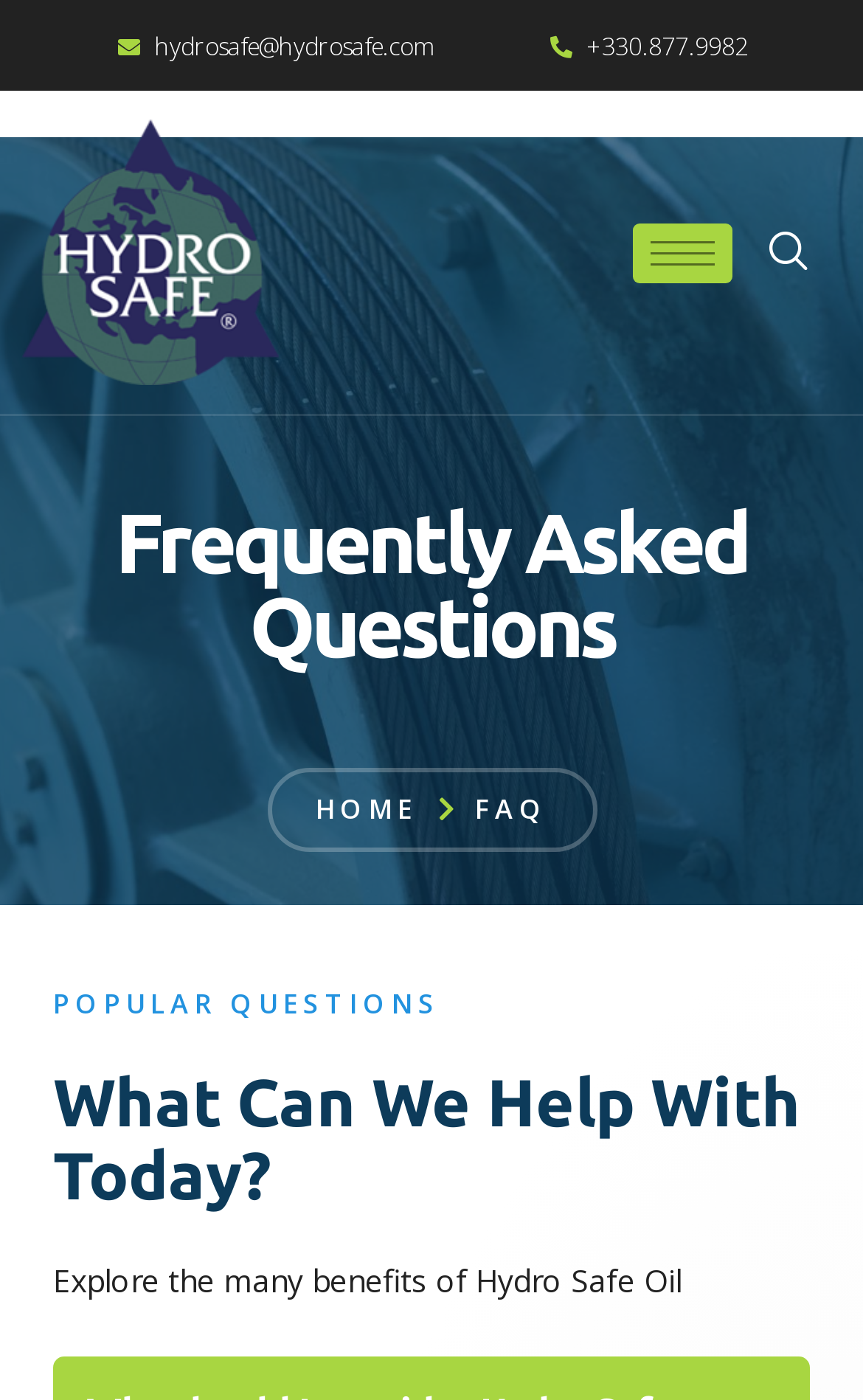What is the title of the section below the FAQs?
Based on the image, answer the question in a detailed manner.

I found this by looking at the heading element with the text 'POPULAR QUESTIONS', which is located below the FAQs section.